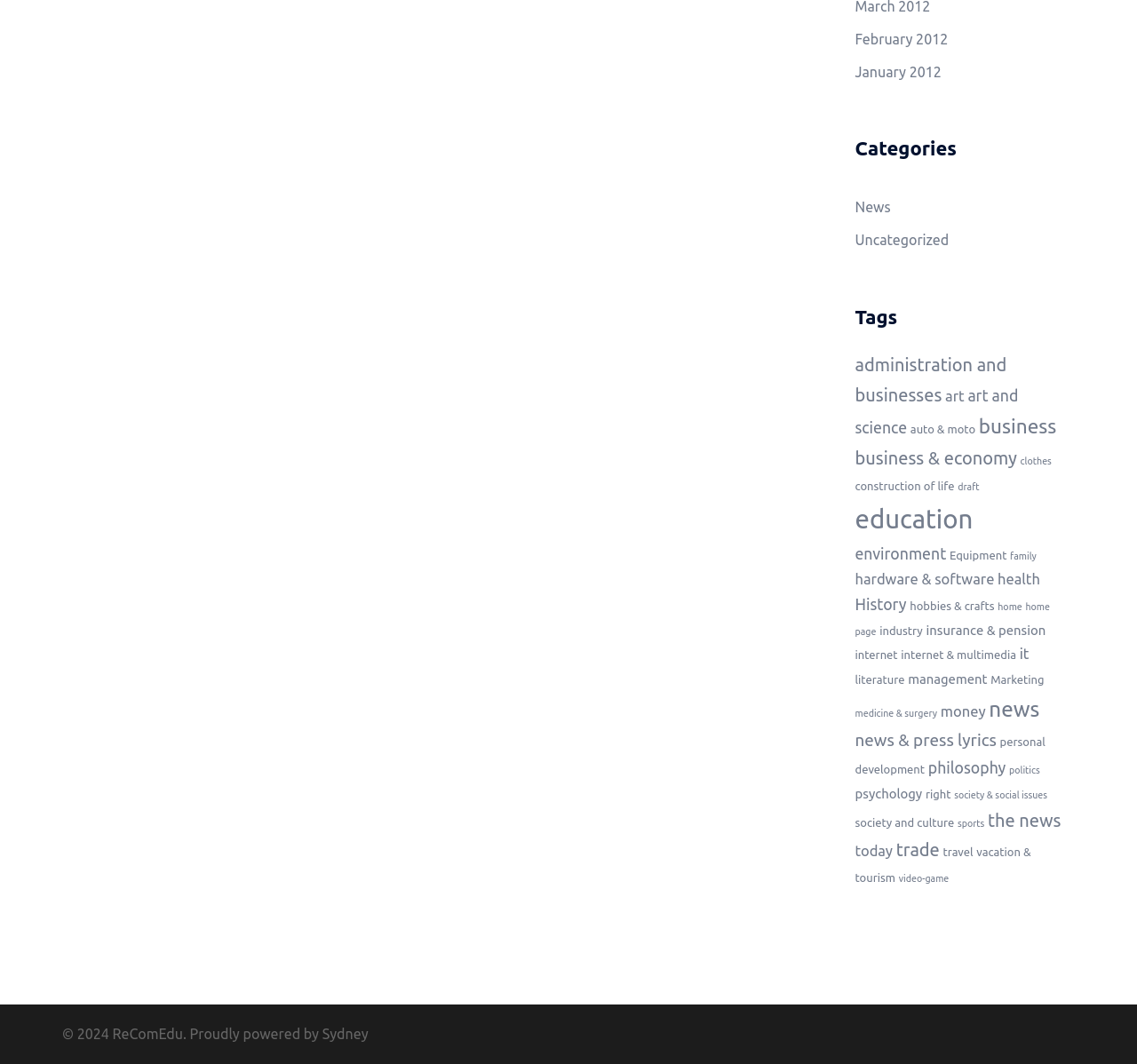Please identify the bounding box coordinates of the element I should click to complete this instruction: 'View news from January 2012'. The coordinates should be given as four float numbers between 0 and 1, like this: [left, top, right, bottom].

[0.752, 0.06, 0.828, 0.075]